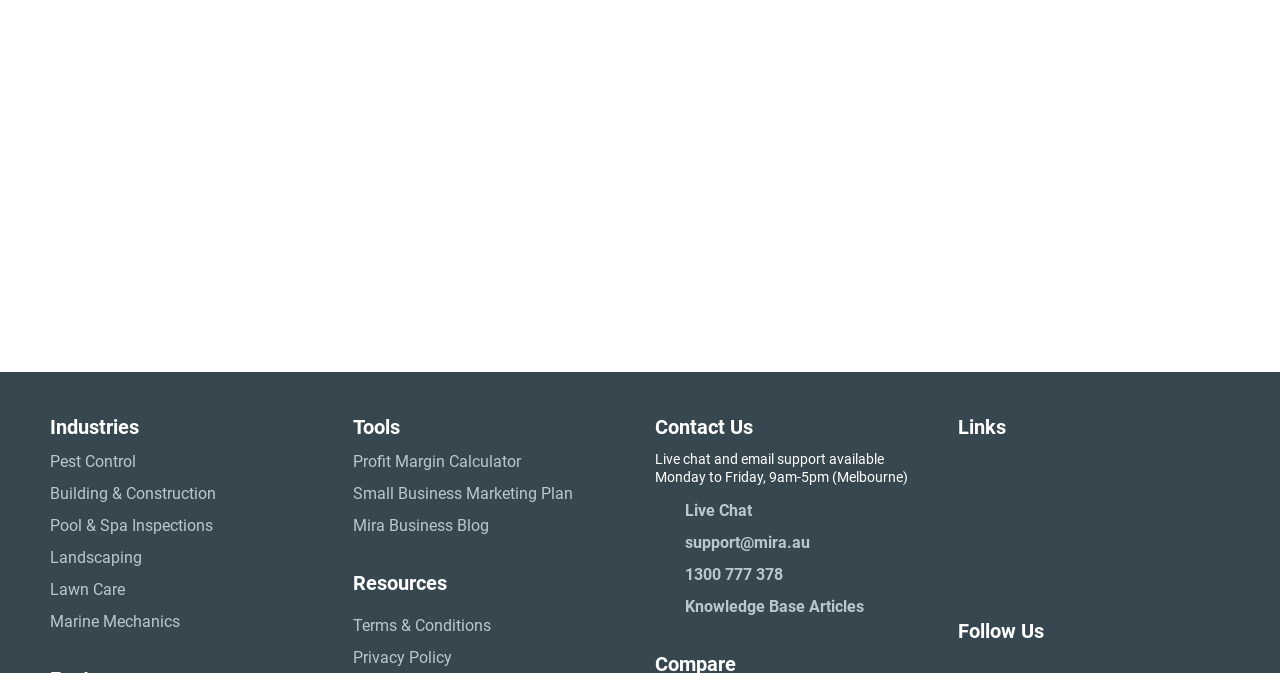Please pinpoint the bounding box coordinates for the region I should click to adhere to this instruction: "Visit Google Play".

[0.748, 0.668, 0.855, 0.728]